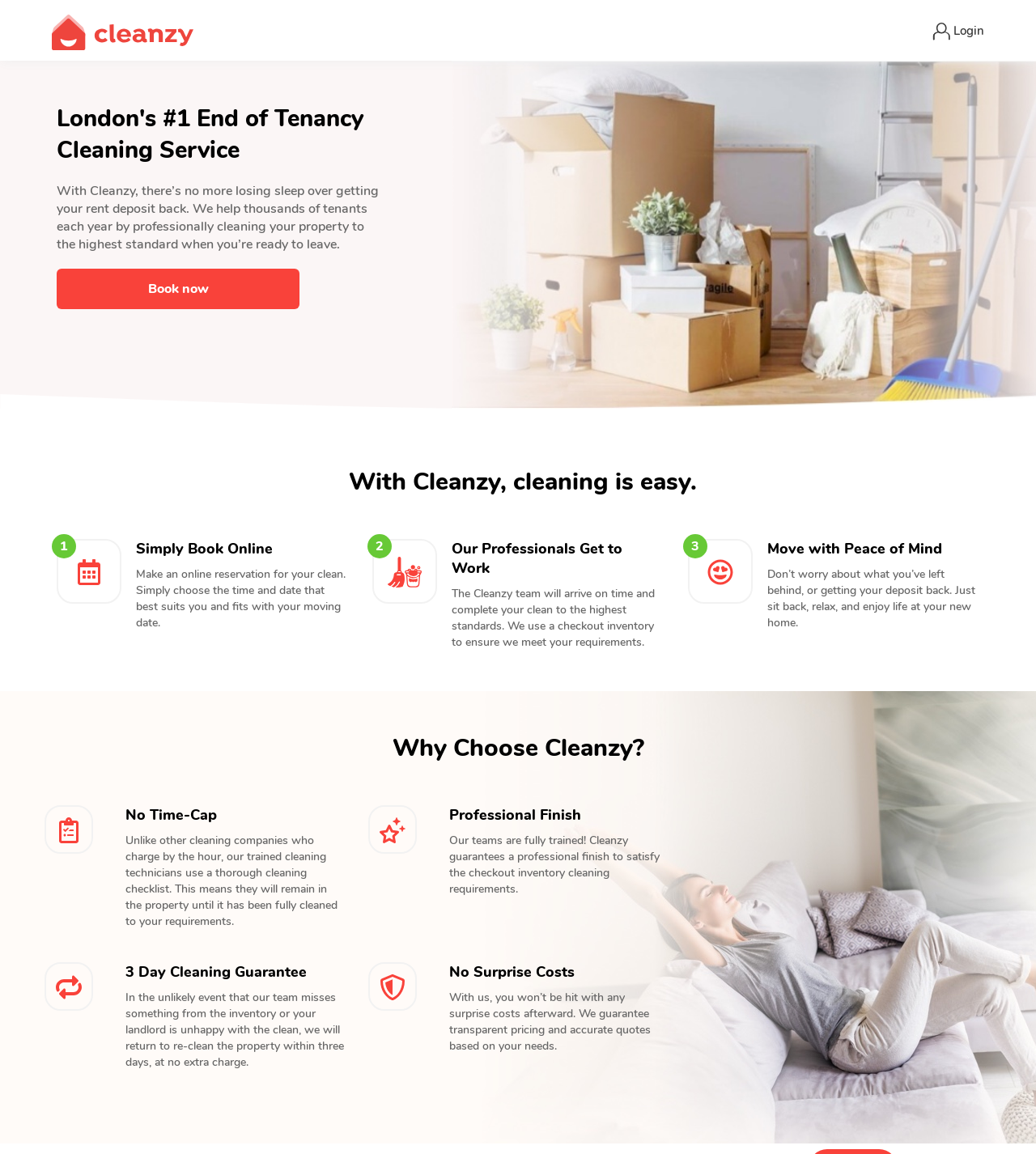What is the benefit of using Cleanzy's cleaning checklist?
Give a detailed explanation using the information visible in the image.

The webpage explains that Cleanzy's trained cleaning technicians use a thorough cleaning checklist, which means they will remain in the property until it has been fully cleaned to the tenant's requirements, without charging by the hour.